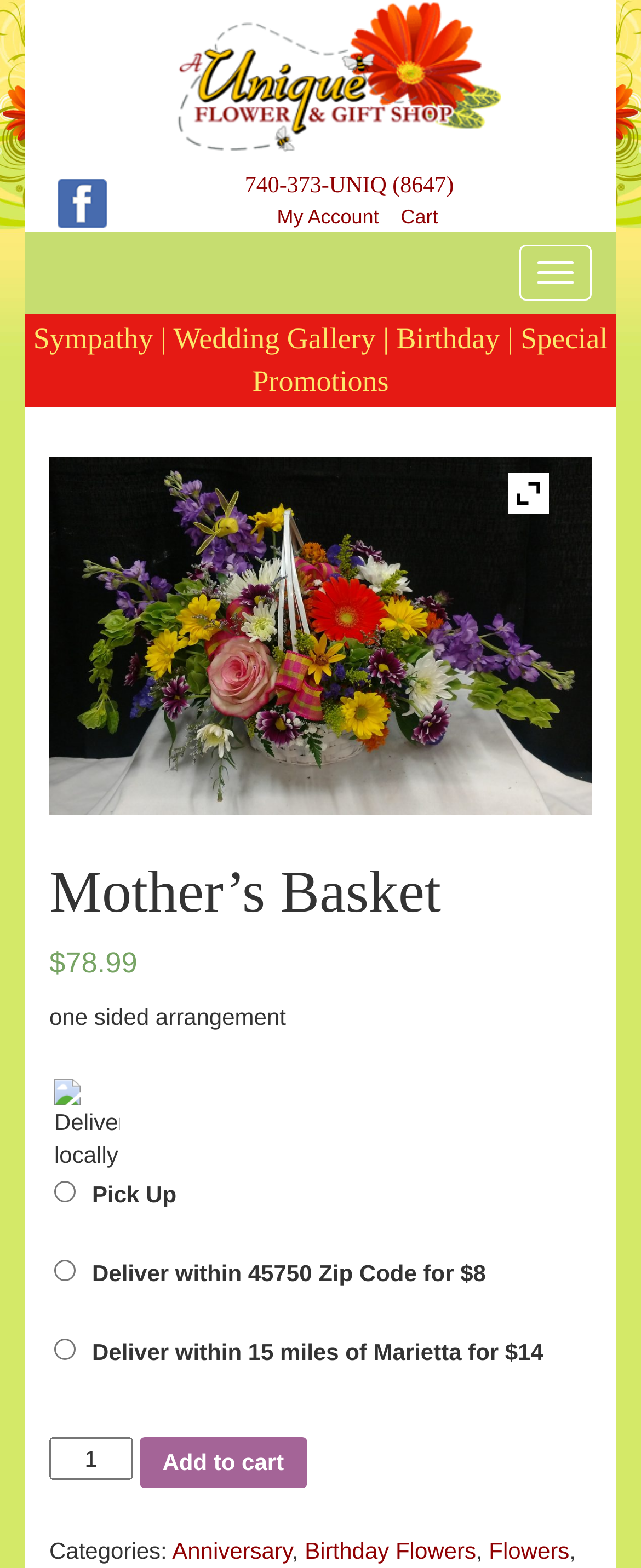What is the default delivery option?
Provide a detailed and well-explained answer to the question.

I found that none of the radio buttons for delivery options are checked, indicating that there is no default delivery option selected.